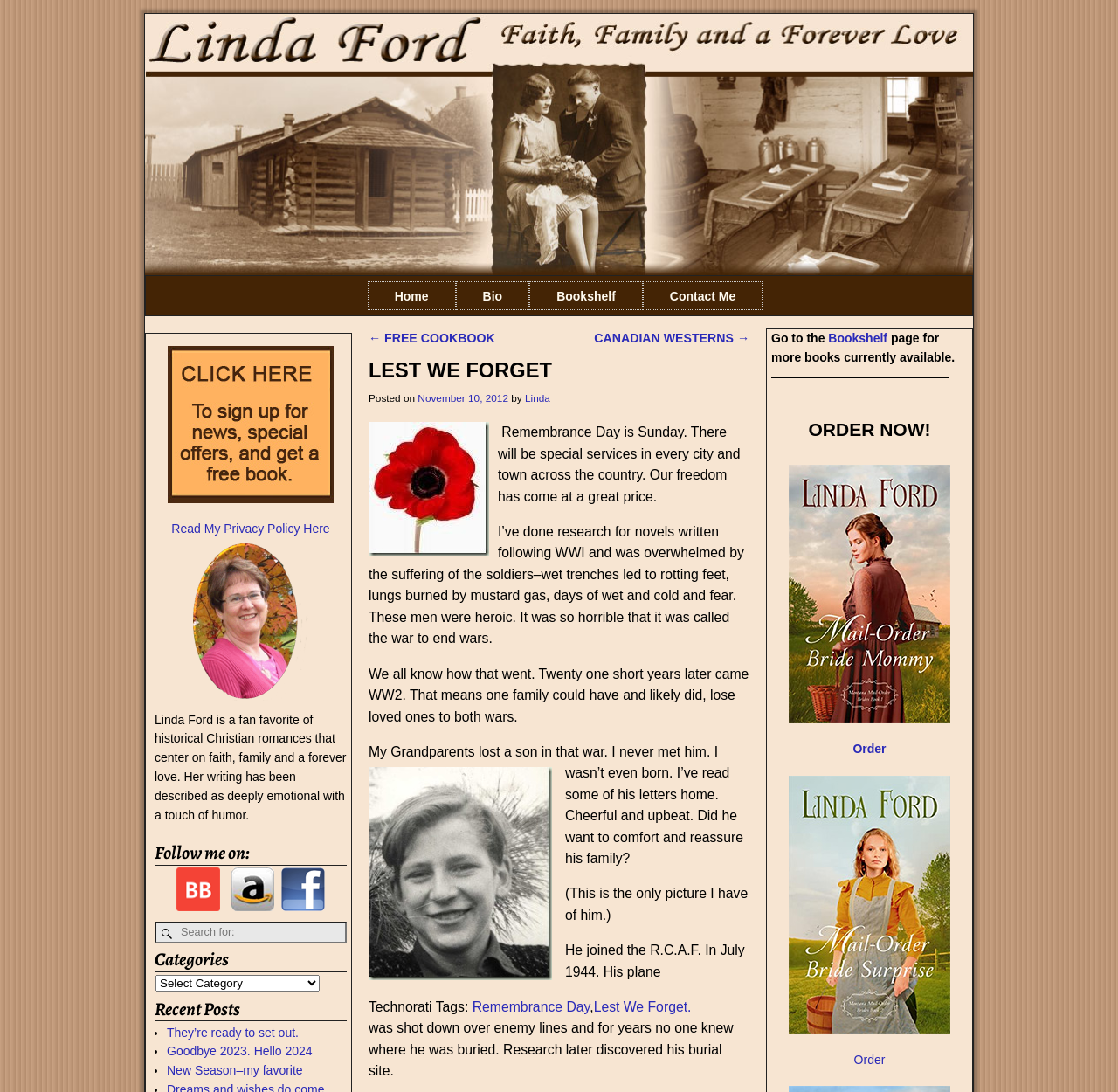Find the bounding box coordinates for the HTML element described in this sentence: "Goodbye 2023. Hello 2024". Provide the coordinates as four float numbers between 0 and 1, in the format [left, top, right, bottom].

[0.149, 0.956, 0.279, 0.969]